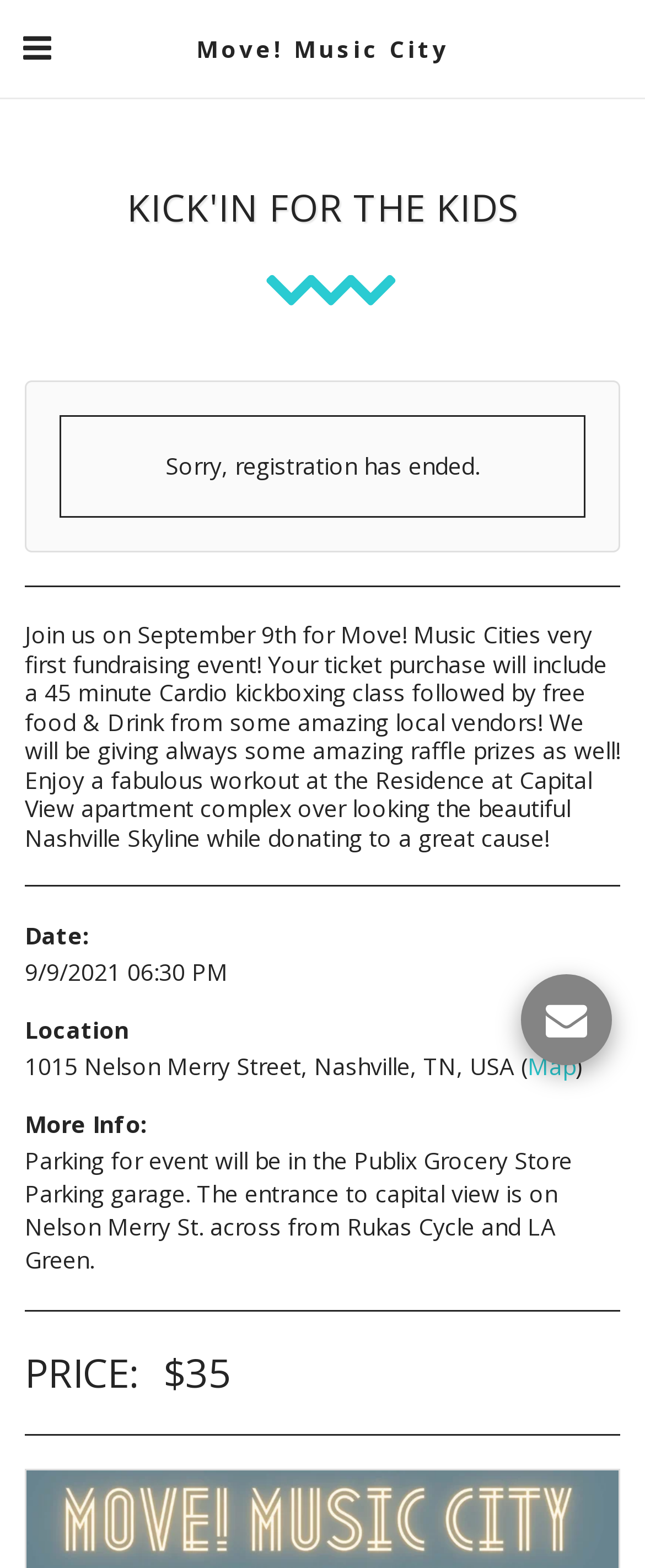Determine the bounding box coordinates for the HTML element mentioned in the following description: "Map". The coordinates should be a list of four floats ranging from 0 to 1, represented as [left, top, right, bottom].

[0.818, 0.67, 0.892, 0.69]